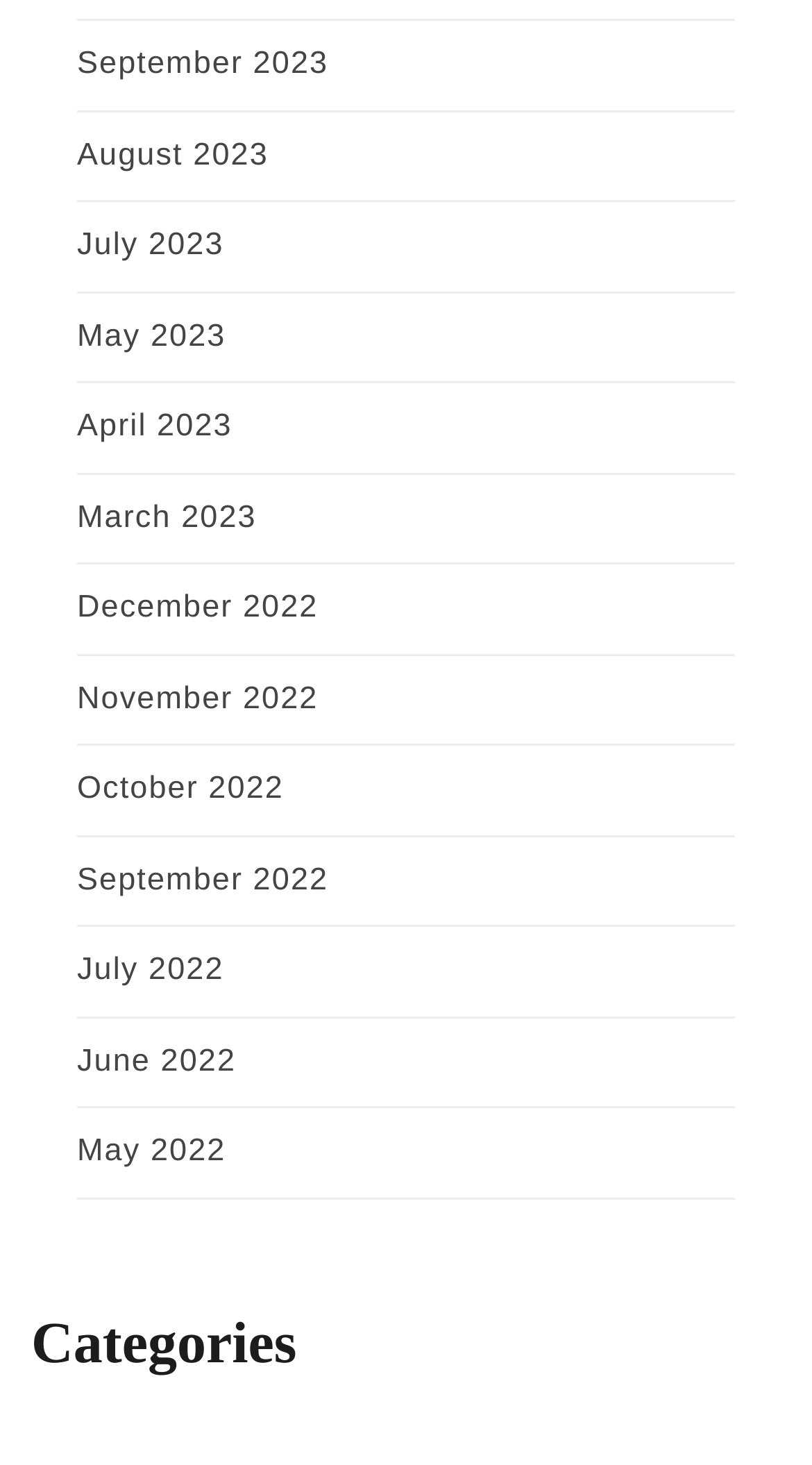Can you find the bounding box coordinates for the element to click on to achieve the instruction: "check July 2022"?

[0.095, 0.65, 0.276, 0.674]